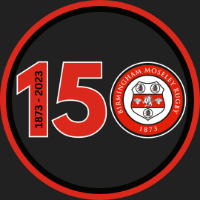Using details from the image, please answer the following question comprehensively:
What is the color scheme of the club's crest?

The crest showcases a circular design with a red and white color scheme, which includes the club's name and founding year, reinforcing its rich heritage.